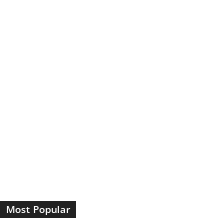Convey a rich and detailed description of the image.

The image features a prominent label titled "Most Popular," indicating its significance as part of a navigation or content categorization feature on the webpage. This section likely highlights the most viewed or trending articles related to music, DJs, and electronic dance music festivals, providing users with quick access to the content that is currently most engaging for other visitors. This label serves as an important guide for readers looking to explore popular topics or articles within the site's offerings.